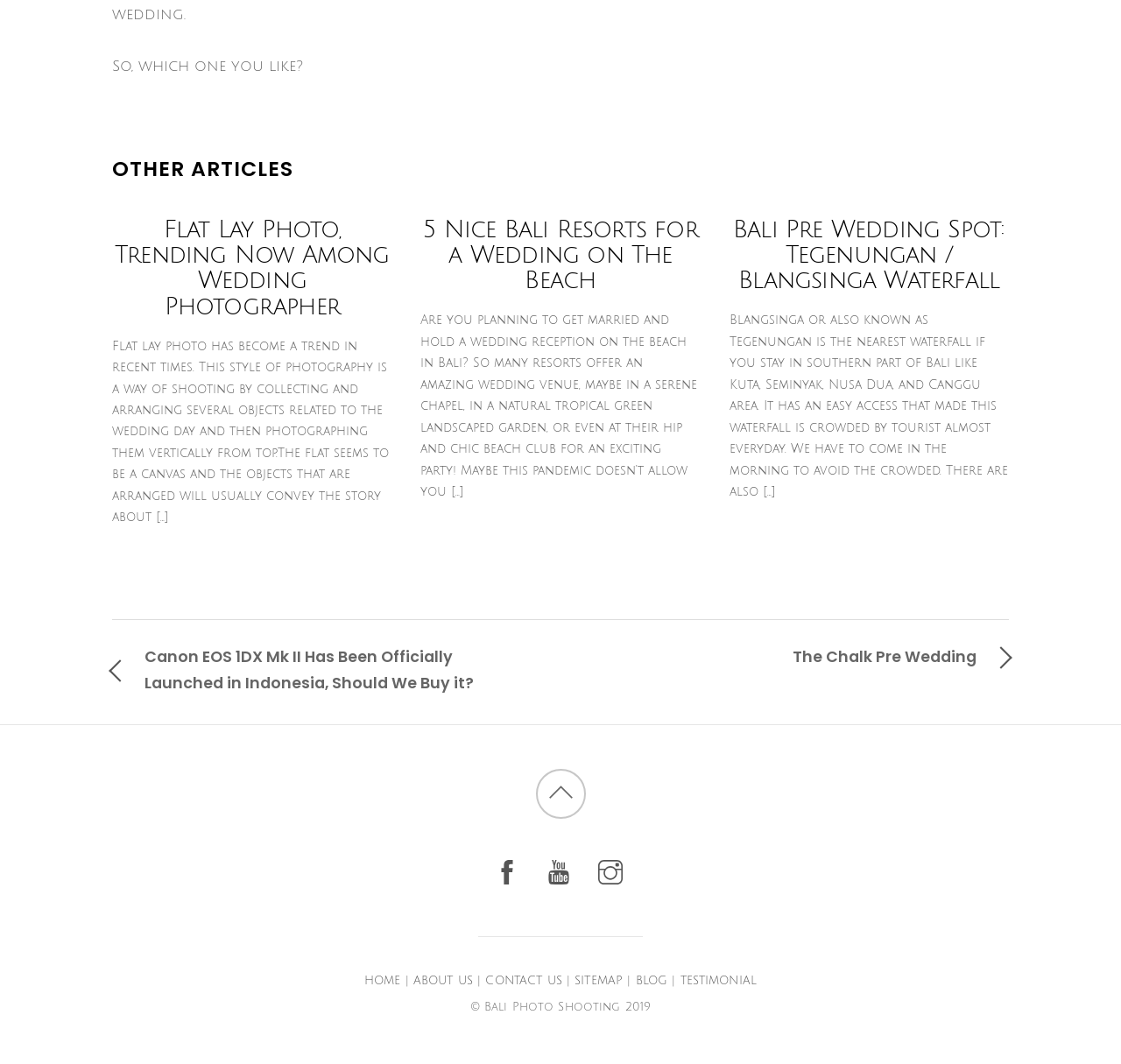Where are the social media links located?
Answer the question with as much detail as you can, using the image as a reference.

I found the social media links by looking at the links with the text 'facebook', 'youtube', and 'instagram' at coordinates [0.433, 0.816, 0.471, 0.831], [0.479, 0.816, 0.517, 0.831], and [0.525, 0.816, 0.563, 0.831] respectively, which are located at the bottom of the page.